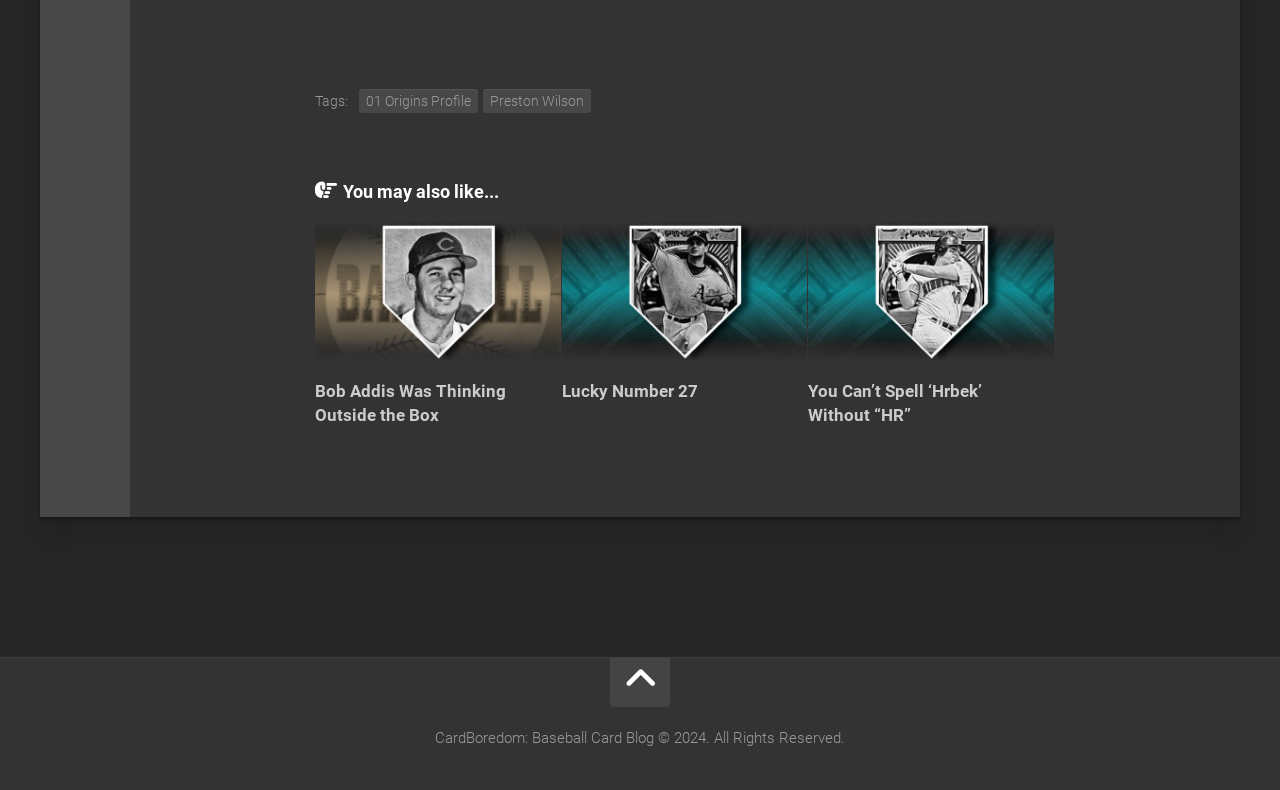Please provide a comprehensive response to the question below by analyzing the image: 
How many articles are displayed on the webpage?

There are three article elements on the webpage, each with a heading and a link, indicating that there are three separate articles displayed.